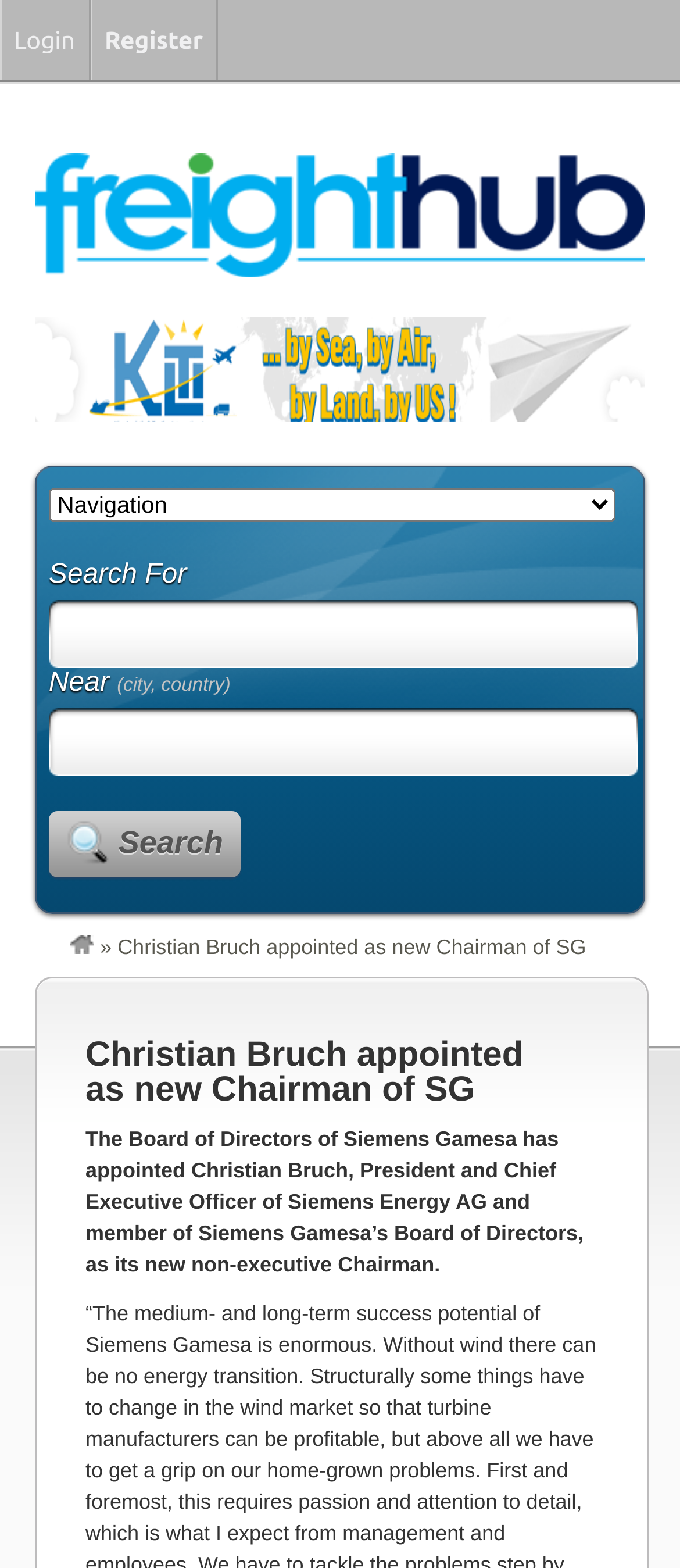Bounding box coordinates are given in the format (top-left x, top-left y, bottom-right x, bottom-right y). All values should be floating point numbers between 0 and 1. Provide the bounding box coordinate for the UI element described as: alt="KLTI sri" title="KLTI sri"

[0.051, 0.265, 0.949, 0.28]